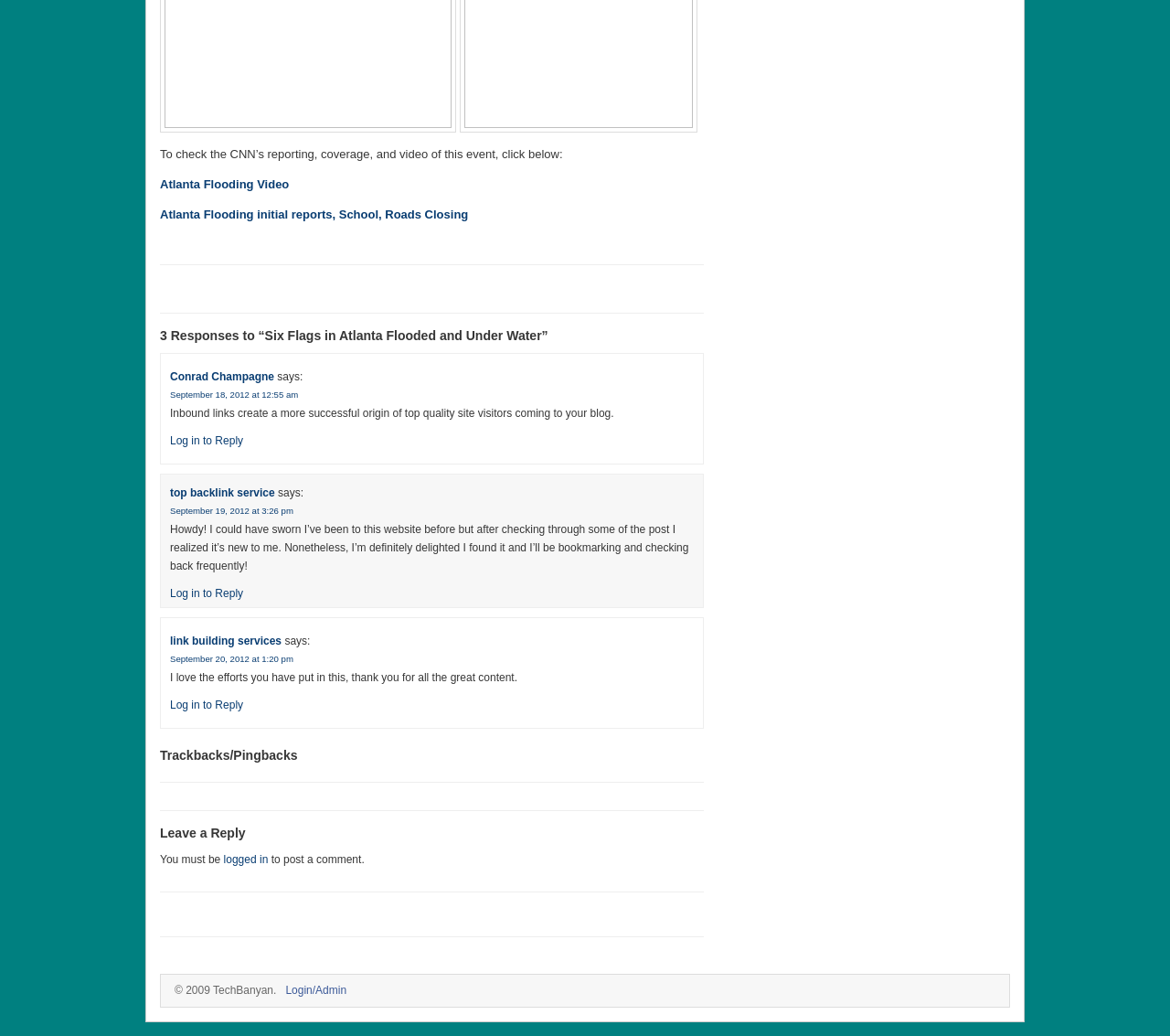Extract the bounding box coordinates for the described element: "Login/Admin". The coordinates should be represented as four float numbers between 0 and 1: [left, top, right, bottom].

[0.244, 0.95, 0.296, 0.962]